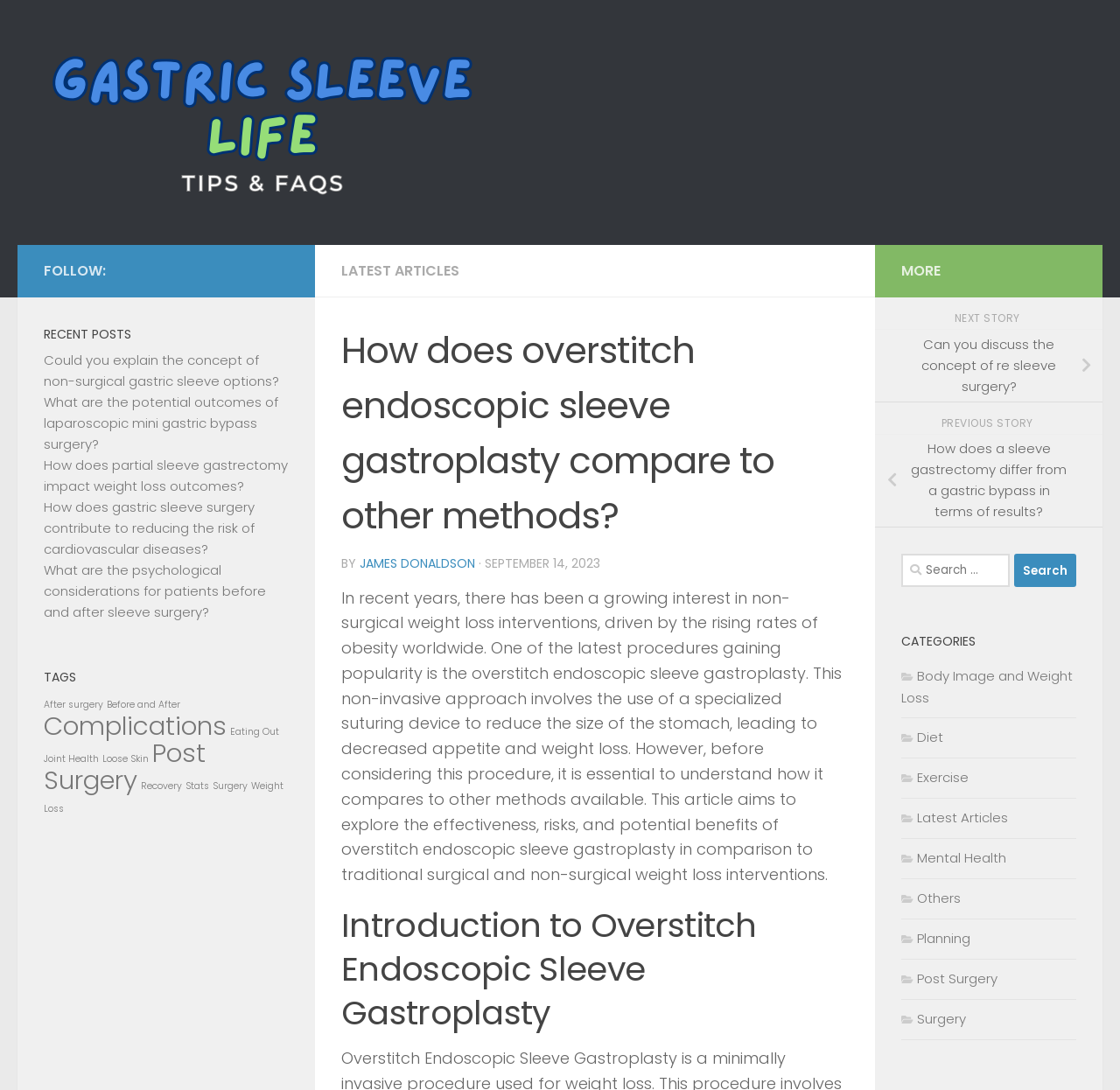What is the name of the website?
Could you give a comprehensive explanation in response to this question?

The name of the website can be found in the top-left corner of the webpage, where it says 'Gastric Sleeve Life' in a logo format.